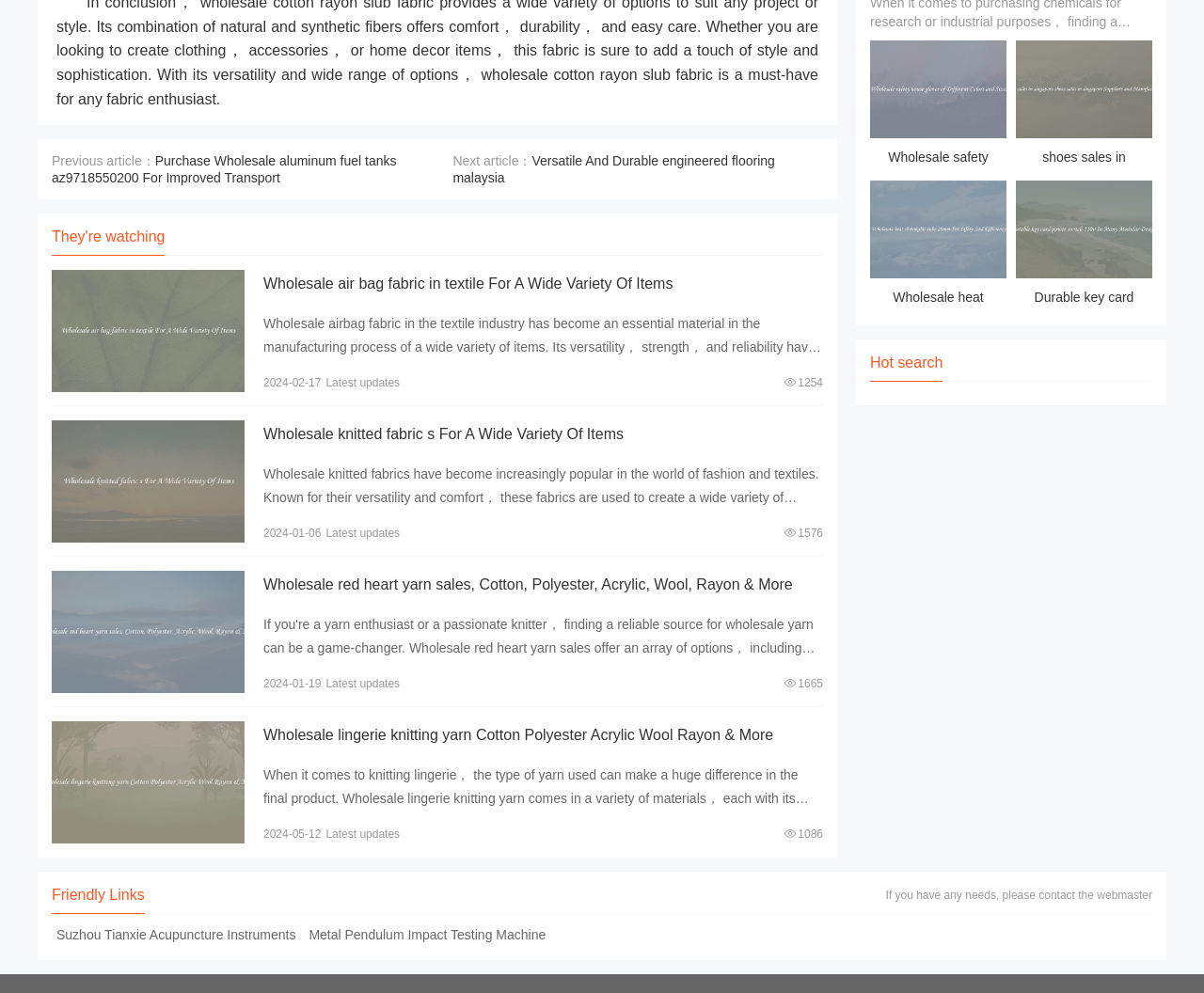How many views does the article 'Wholesale air bag fabric in textile For A Wide Variety Of Items' have?
Based on the screenshot, respond with a single word or phrase.

1254